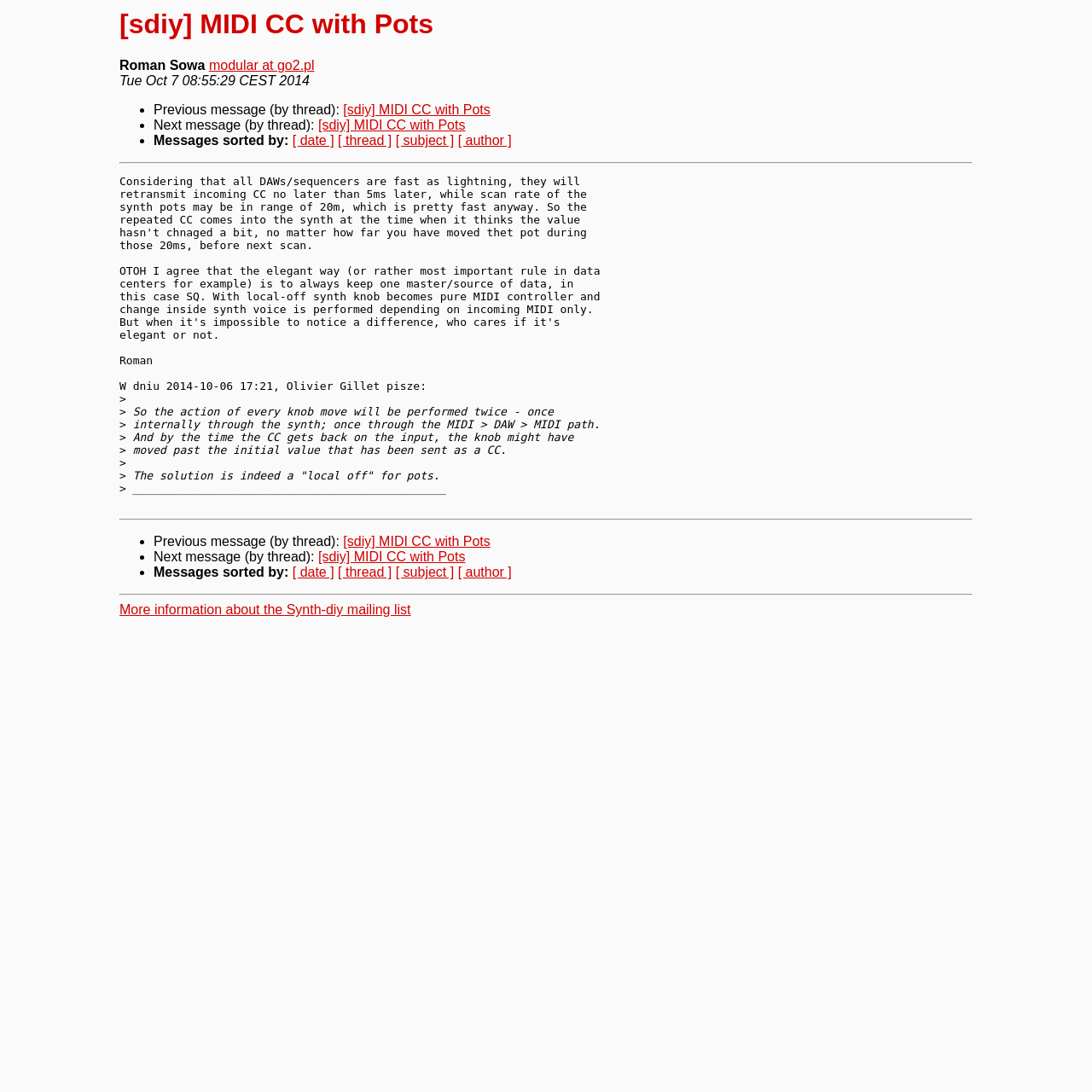What is the main heading of this webpage? Please extract and provide it.

[sdiy] MIDI CC with Pots